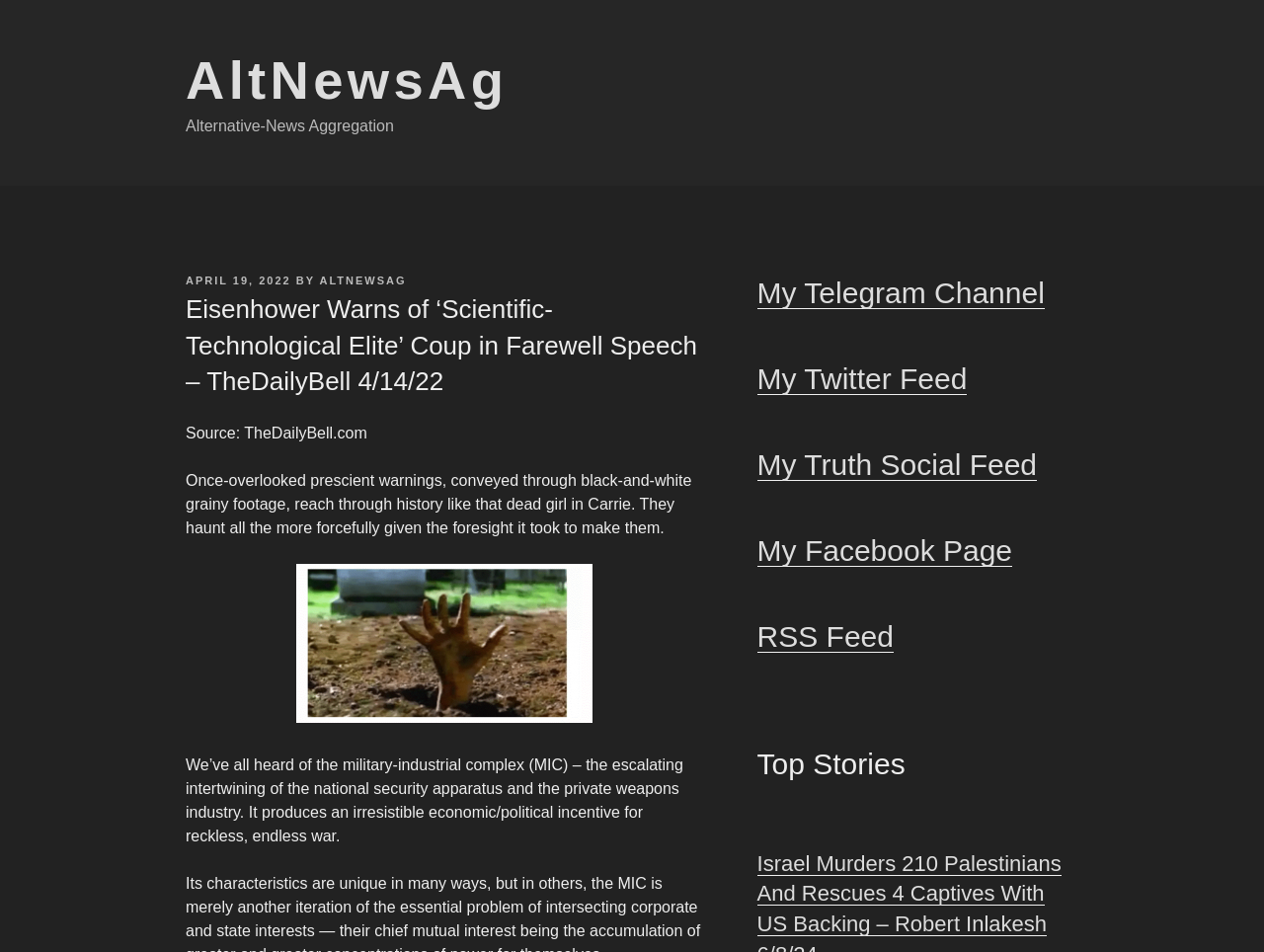Determine the bounding box coordinates for the HTML element mentioned in the following description: "Privacy Policy". The coordinates should be a list of four floats ranging from 0 to 1, represented as [left, top, right, bottom].

None